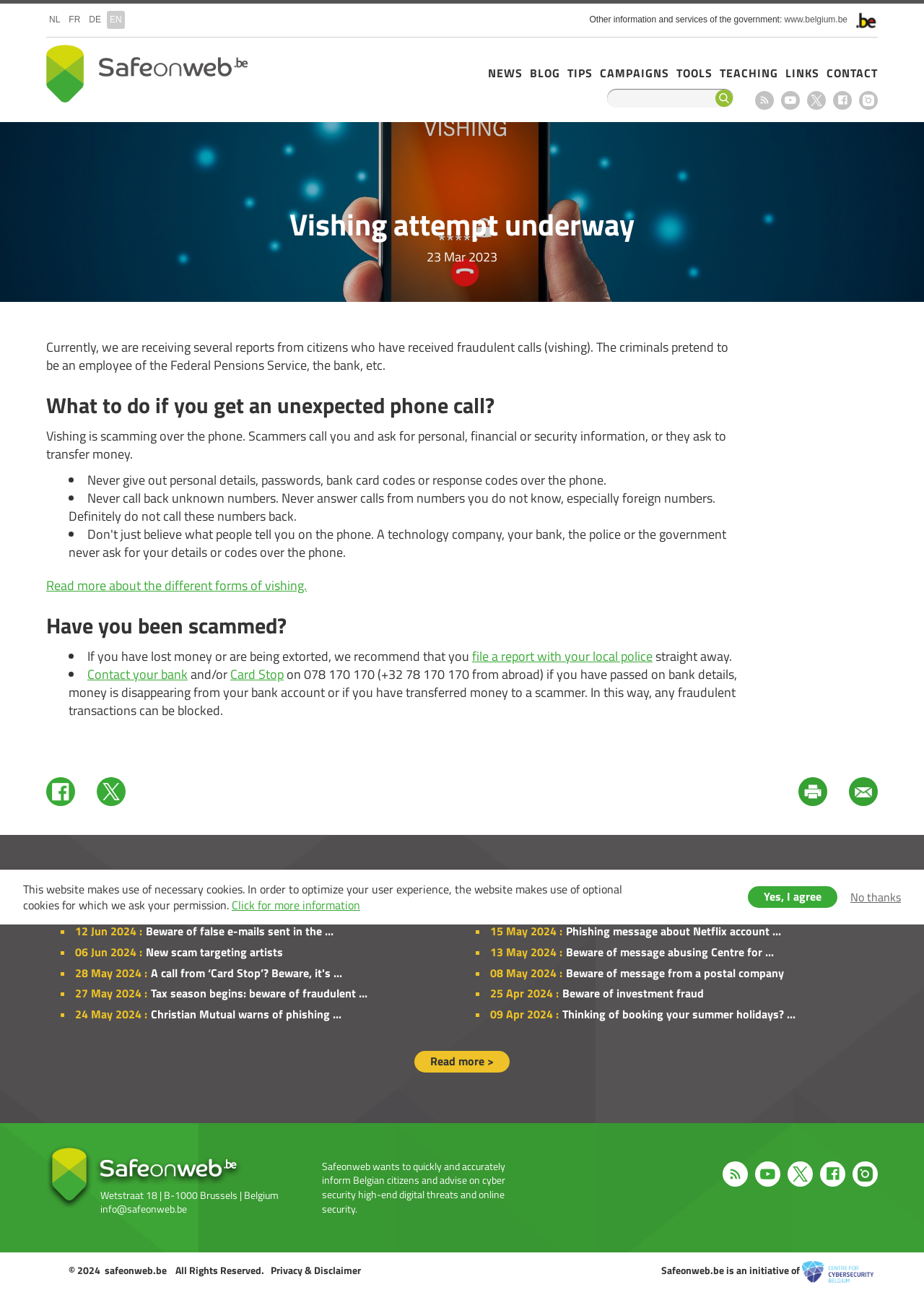Please determine the bounding box coordinates for the element that should be clicked to follow these instructions: "Read more about vishing".

[0.05, 0.44, 0.332, 0.455]